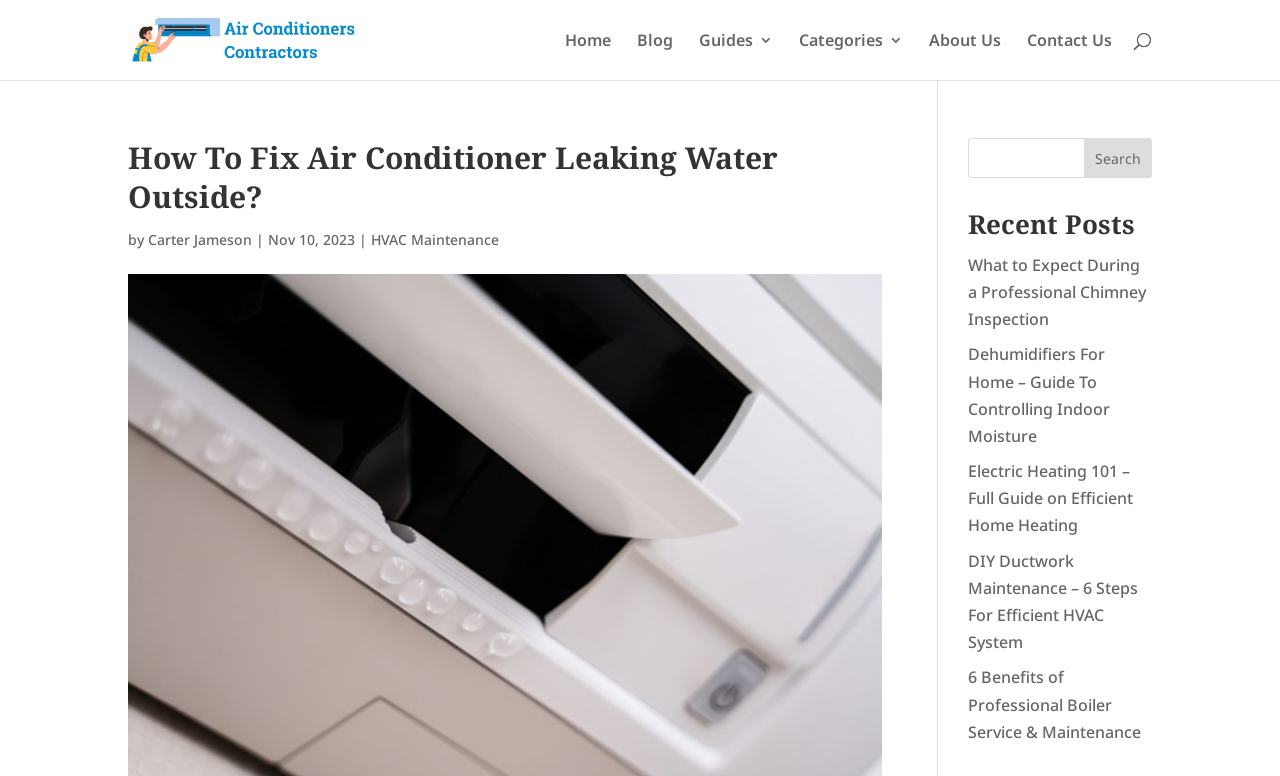Please identify the coordinates of the bounding box for the clickable region that will accomplish this instruction: "Check the recent post about Dehumidifiers For Home".

[0.756, 0.442, 0.867, 0.576]